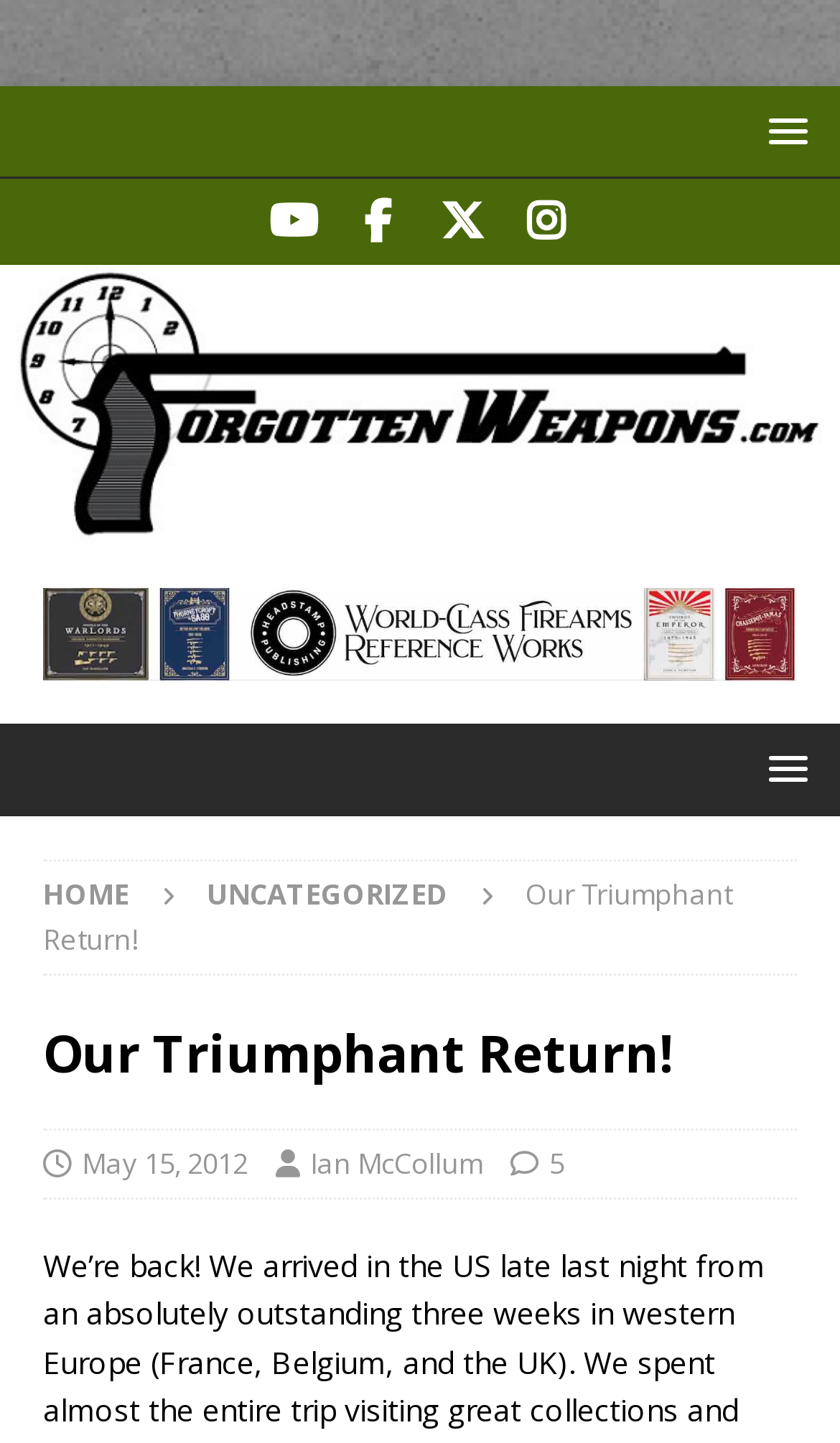Identify and provide the title of the webpage.

Our Triumphant Return!